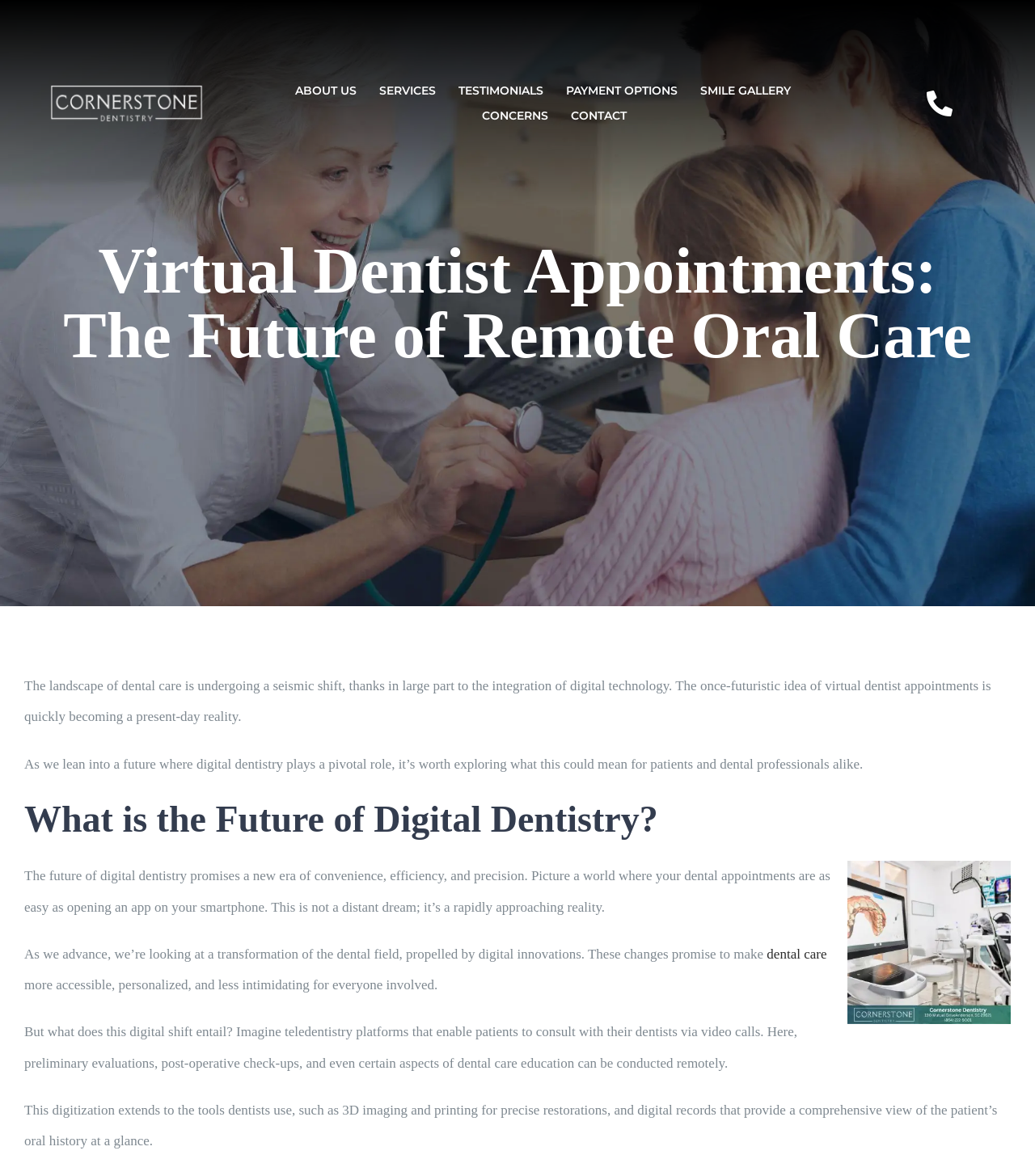Please predict the bounding box coordinates of the element's region where a click is necessary to complete the following instruction: "Click the ABOUT US link". The coordinates should be represented by four float numbers between 0 and 1, i.e., [left, top, right, bottom].

[0.285, 0.066, 0.345, 0.088]